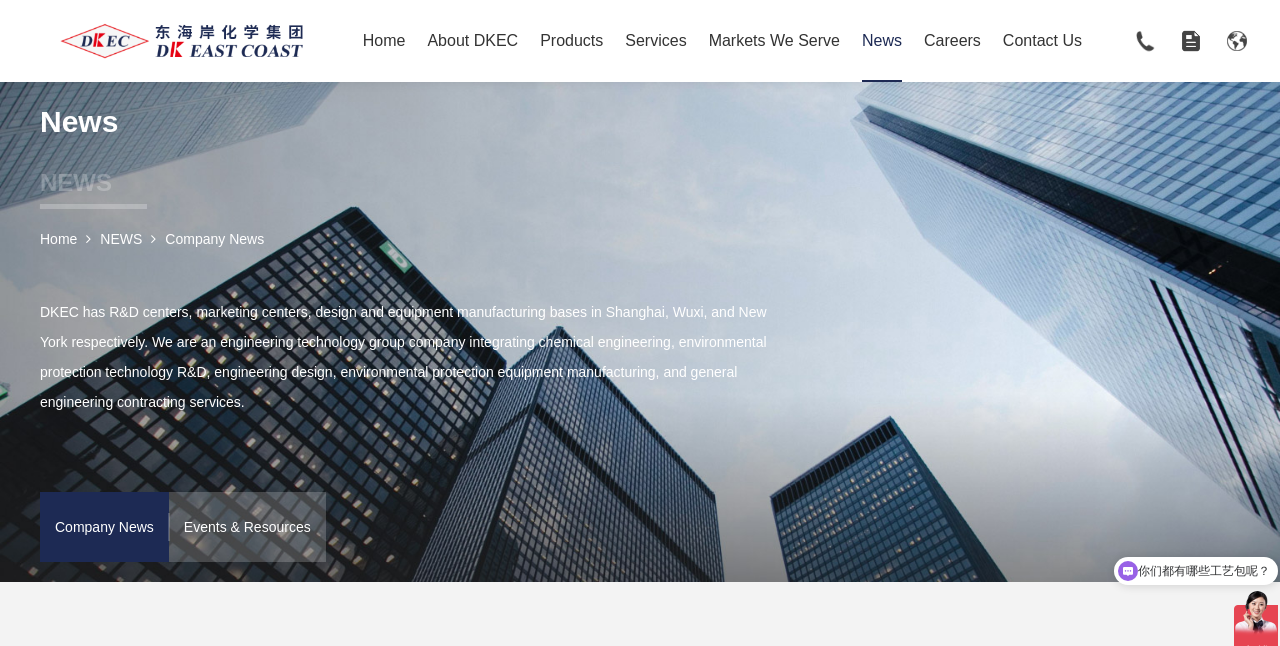Provide the bounding box coordinates of the HTML element described by the text: "EPC （Engineering ,Procurement and Construction）". The coordinates should be in the format [left, top, right, bottom] with values between 0 and 1.

[0.166, 0.263, 0.38, 0.354]